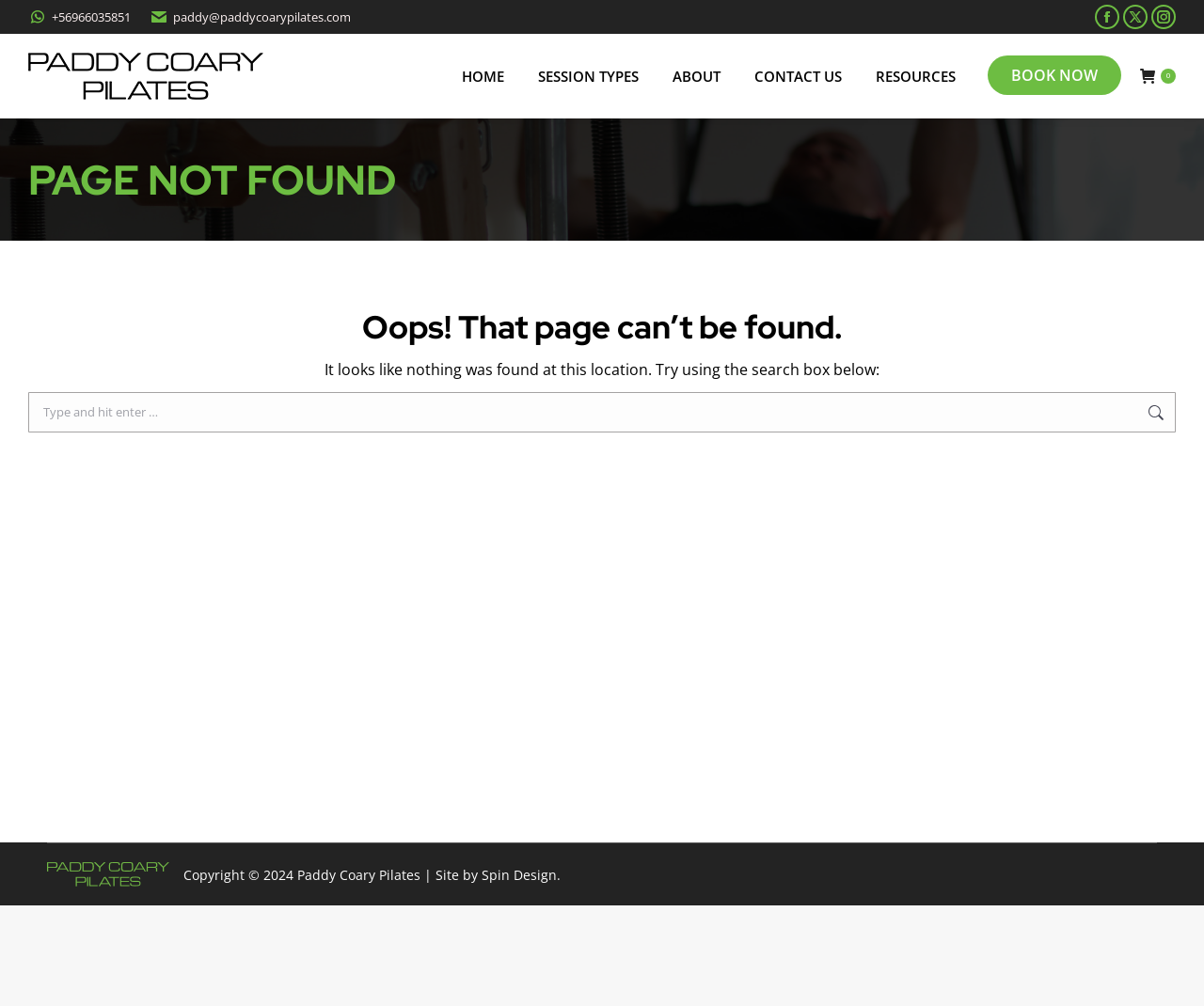What is the name of the Pilates studio?
Using the visual information, respond with a single word or phrase.

Paddy Coary Pilates